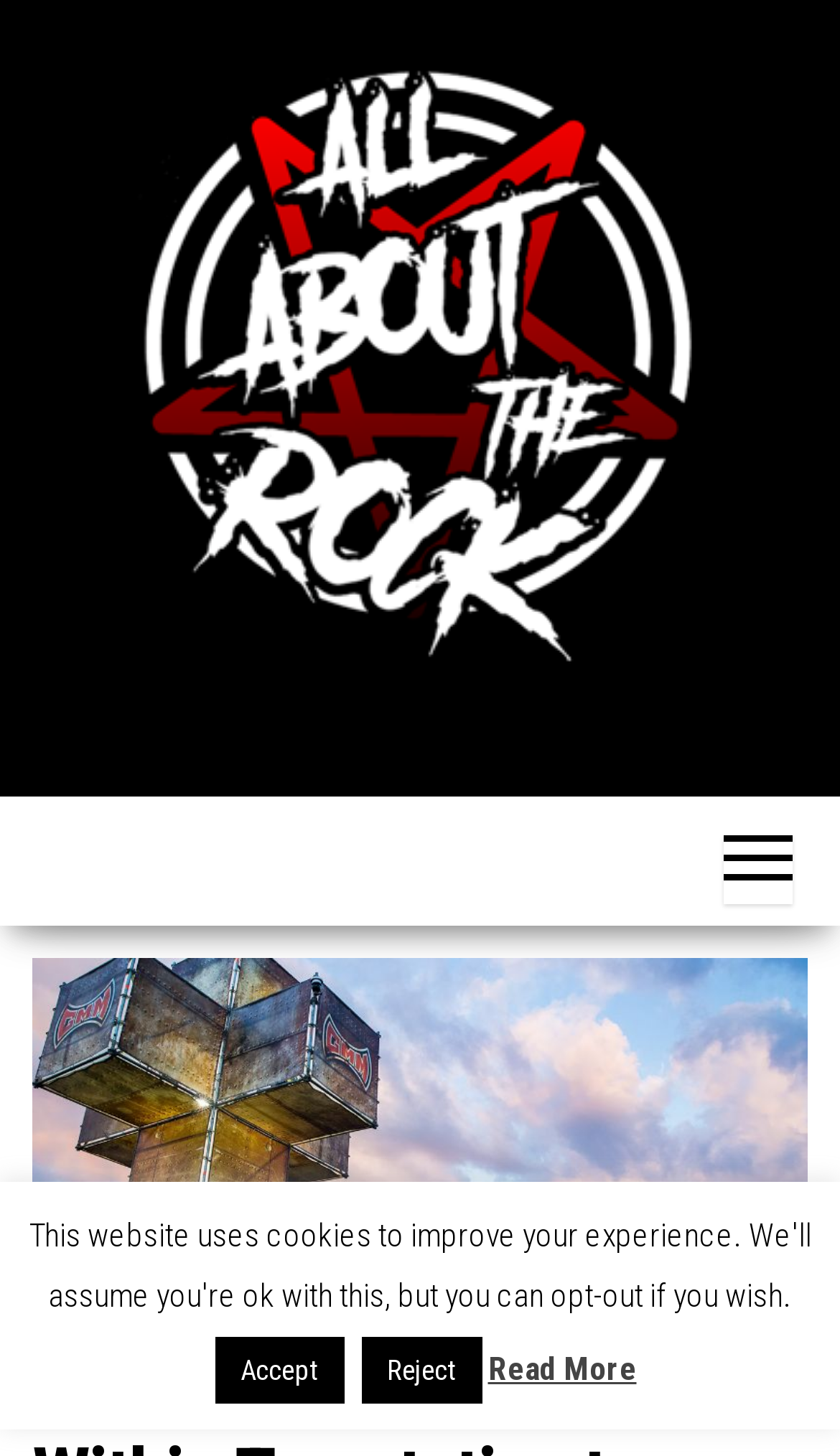Answer the question briefly using a single word or phrase: 
What is the purpose of the 'Read More' link?

To read more about the article